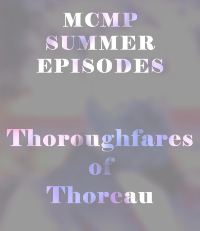Does the image relate to nature?
From the image, provide a succinct answer in one word or a short phrase.

Likely